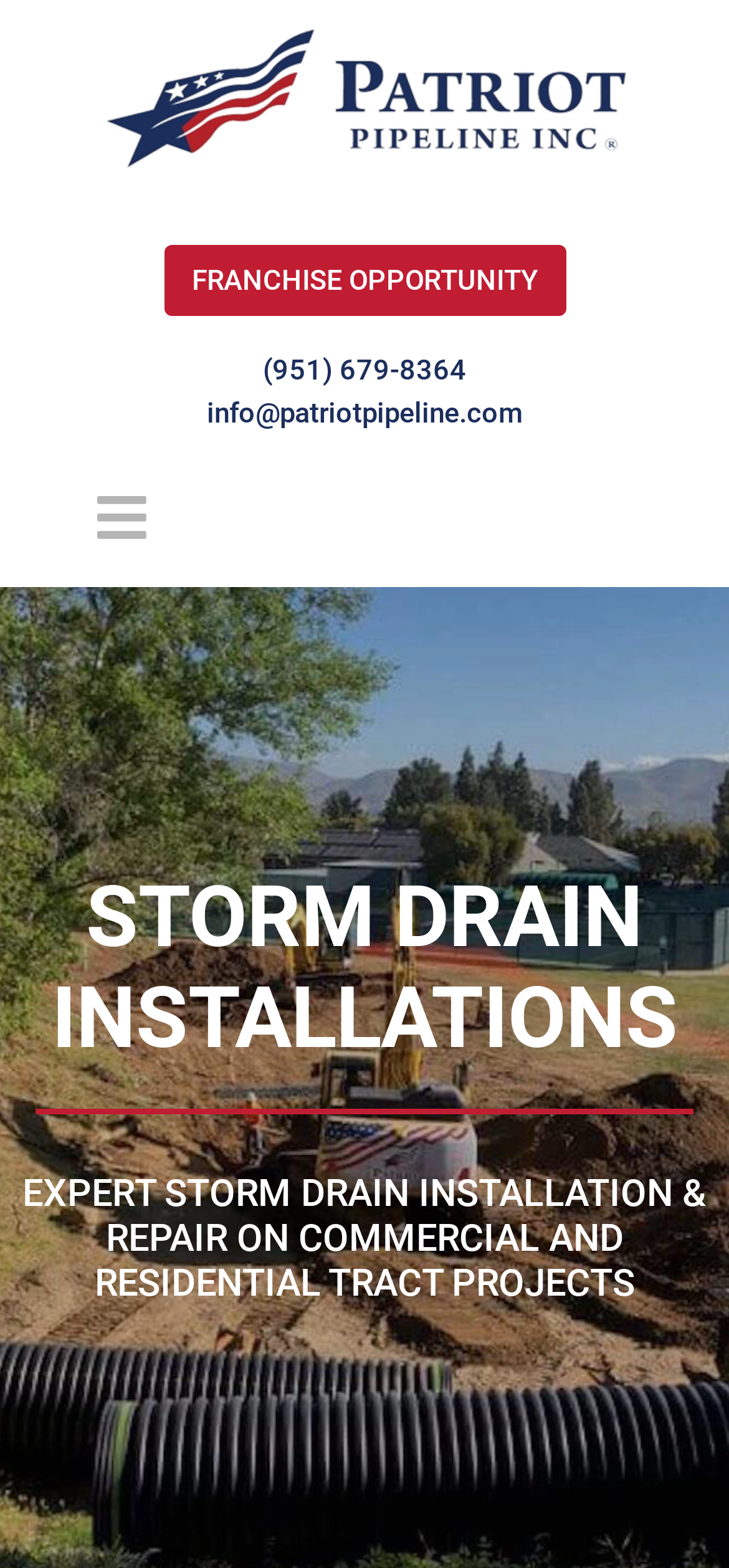Extract the bounding box coordinates for the UI element described as: "Contact".

[0.0, 0.677, 1.0, 0.754]